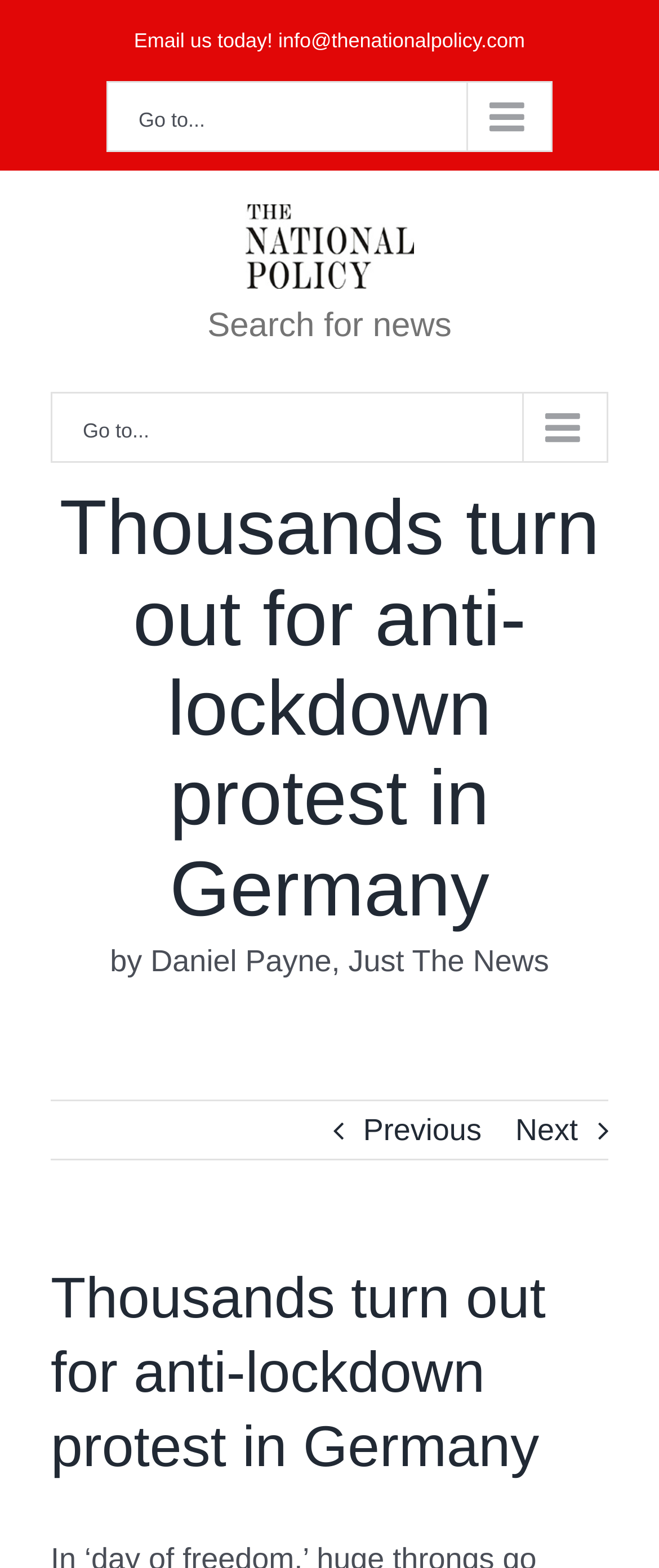Write an extensive caption that covers every aspect of the webpage.

The webpage appears to be a news article from The National Policy, with a focus on a recent anti-lockdown protest in Germany. At the top left of the page, there is a logo of The National Policy, accompanied by an image. Below the logo, there is a search bar with the text "Search for news". 

To the right of the logo, there is a secondary mobile menu with a button labeled "Go to...". Below this menu, there is a main menu mobile navigation with another button labeled "Go to...". 

The main content of the page is an article with the title "Thousands turn out for anti-lockdown protest in Germany" in a large font, followed by the author's name "by Daniel Payne, Just The News" in a smaller font. The article's content is not explicitly described in the accessibility tree, but it likely contains text and possibly images related to the protest.

At the bottom of the page, there are navigation links to previous and next articles, labeled with arrow icons. The title of the current article is repeated below these links, possibly as a header for the article's content.